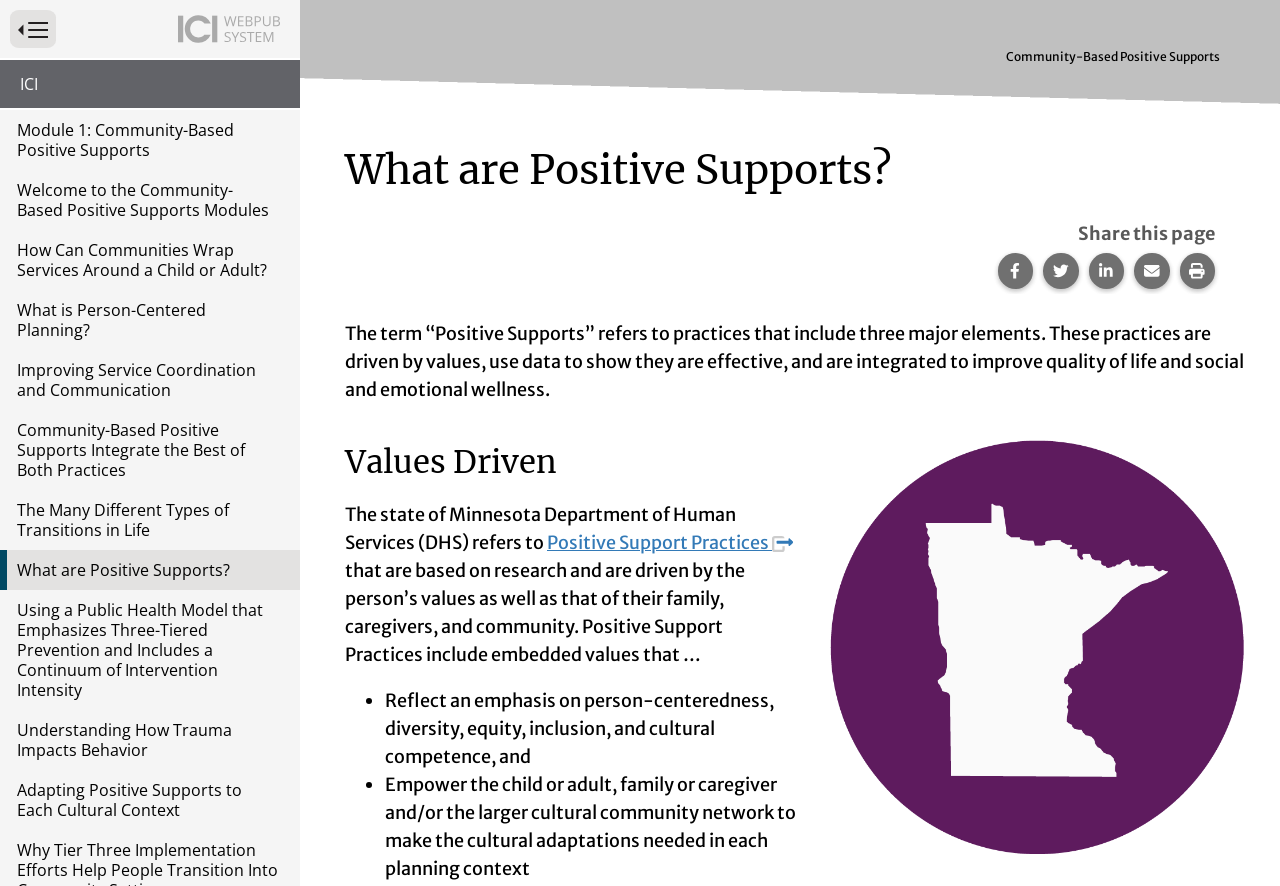Please answer the following question using a single word or phrase: 
What is the purpose of sharing this page?

Share information